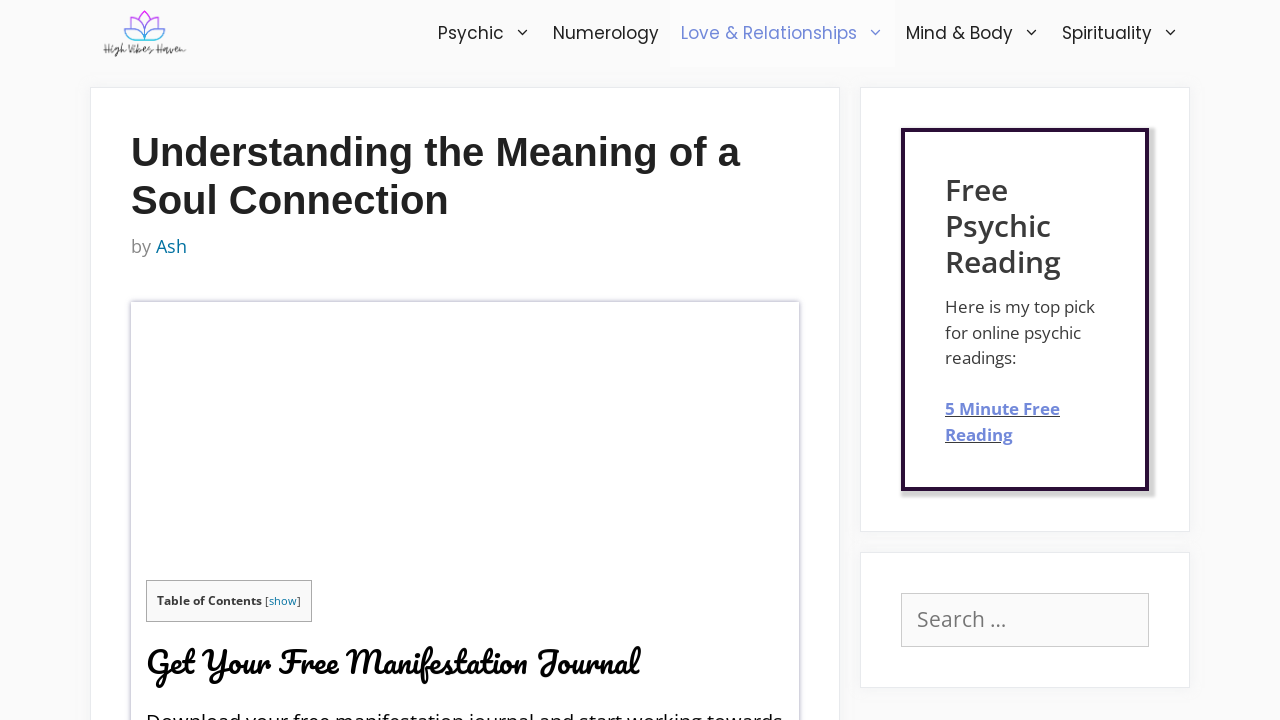What is the main topic of this webpage?
Refer to the image and provide a concise answer in one word or phrase.

Soul Connection